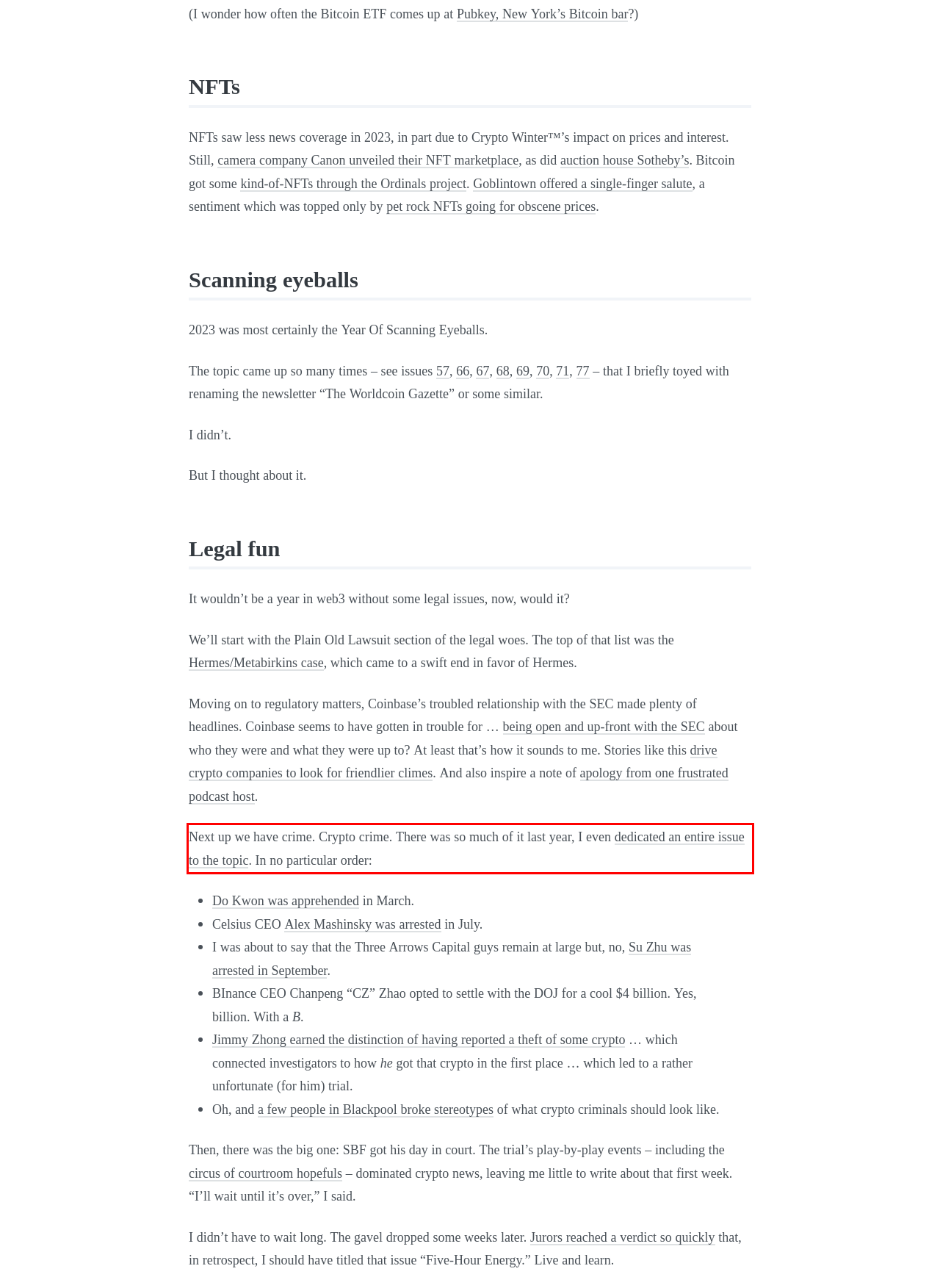Examine the screenshot of the webpage, locate the red bounding box, and generate the text contained within it.

Next up we have crime. Crypto crime. There was so much of it last year, I even dedicated an entire issue to the topic. In no particular order: